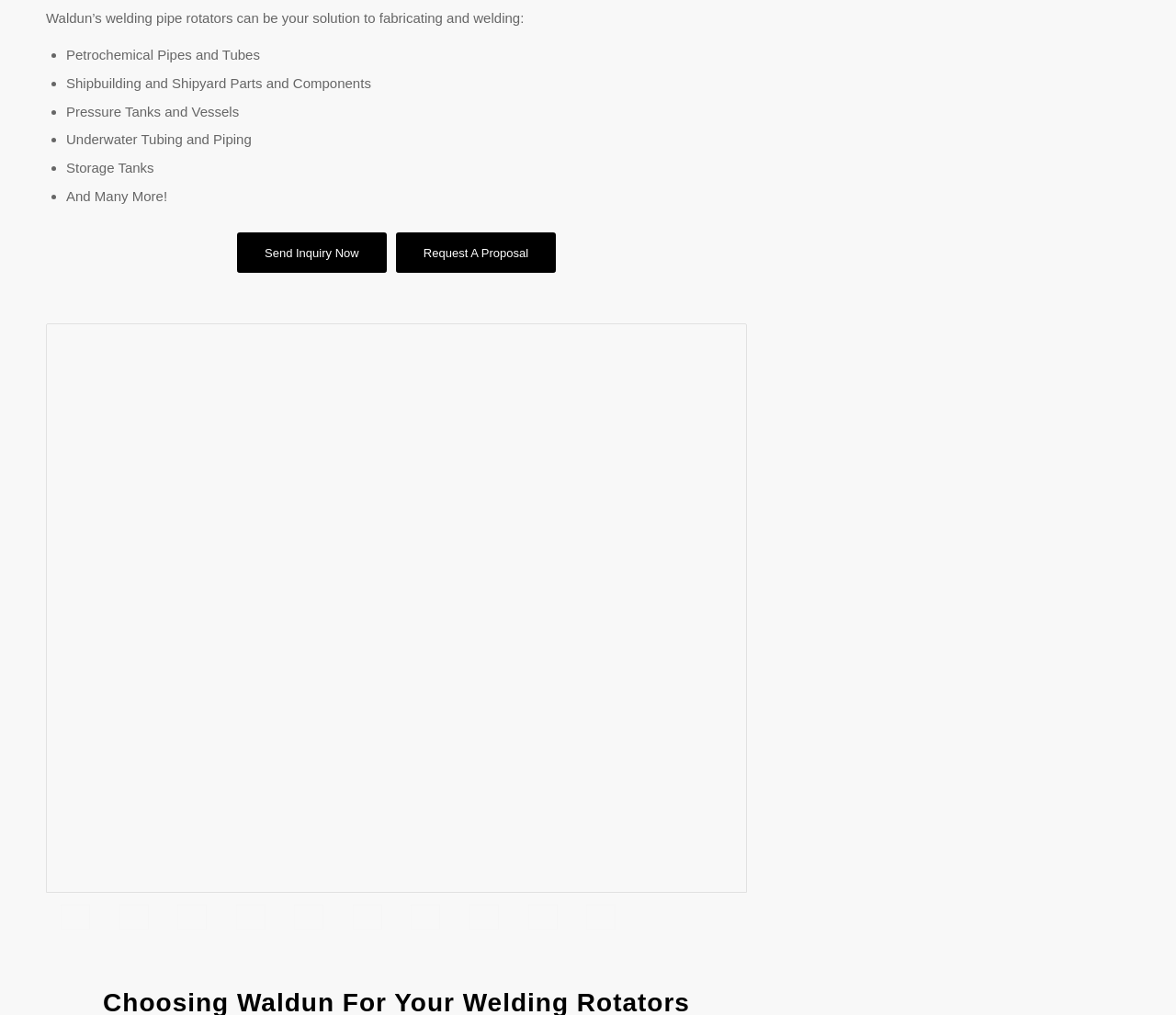Using the webpage screenshot, locate the HTML element that fits the following description and provide its bounding box: "title="Conventional Welding Rotator"".

[0.486, 0.879, 0.536, 0.928]